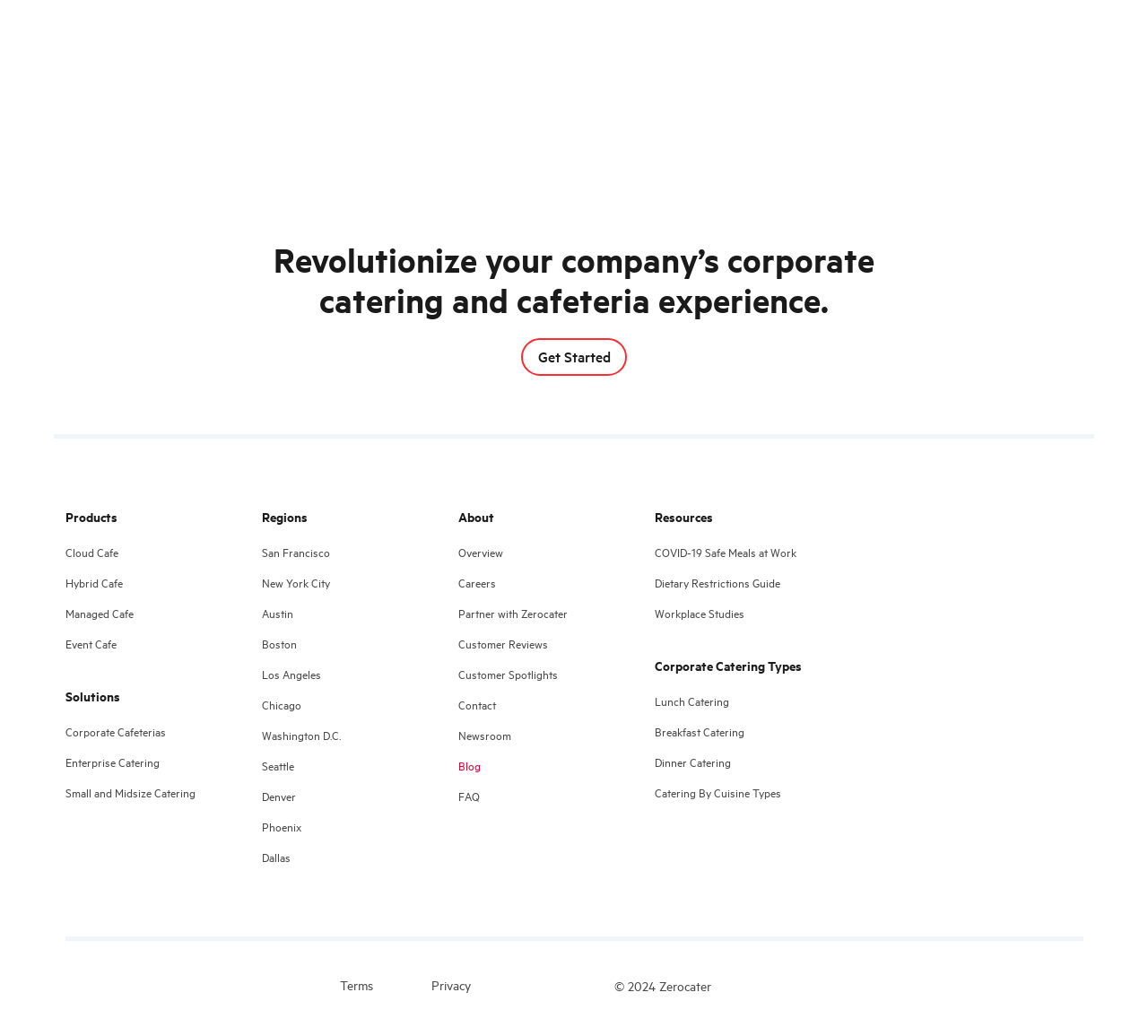What is the main purpose of the company?
Using the screenshot, give a one-word or short phrase answer.

Corporate catering